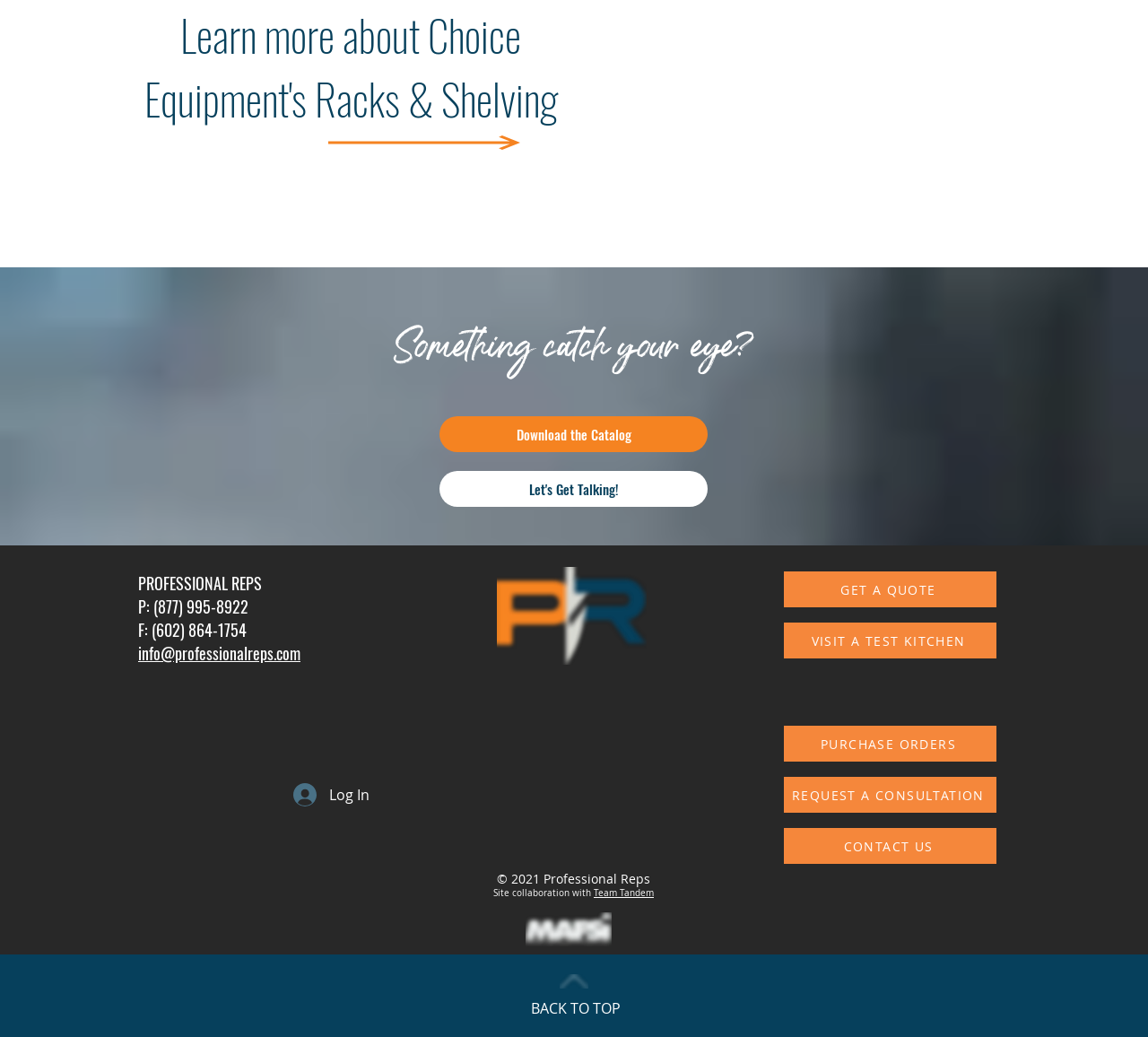Determine the bounding box coordinates of the section to be clicked to follow the instruction: "Let's Get Talking!". The coordinates should be given as four float numbers between 0 and 1, formatted as [left, top, right, bottom].

[0.383, 0.454, 0.616, 0.489]